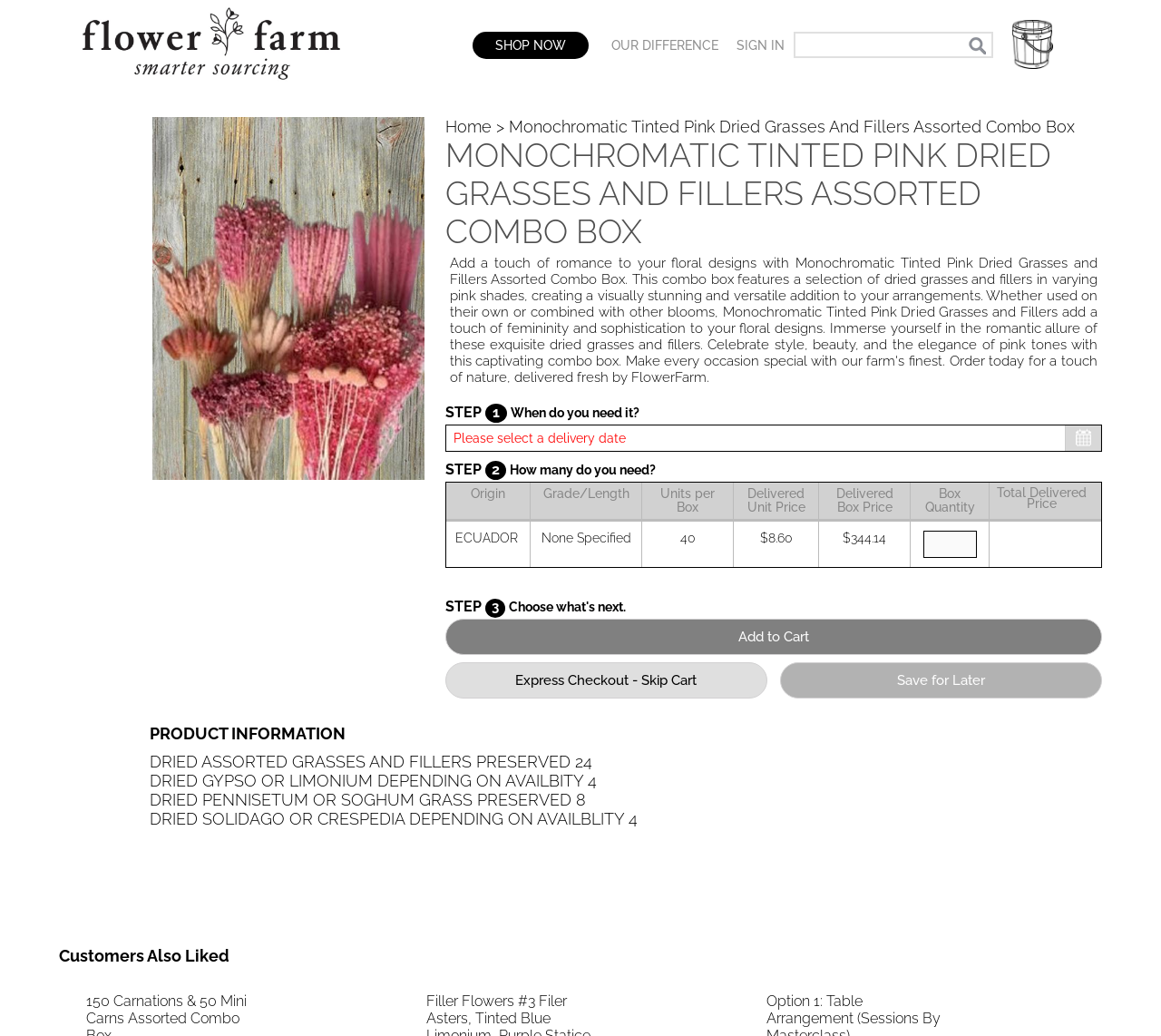Determine the bounding box coordinates of the clickable area required to perform the following instruction: "Add to cart". The coordinates should be represented as four float numbers between 0 and 1: [left, top, right, bottom].

[0.383, 0.597, 0.949, 0.632]